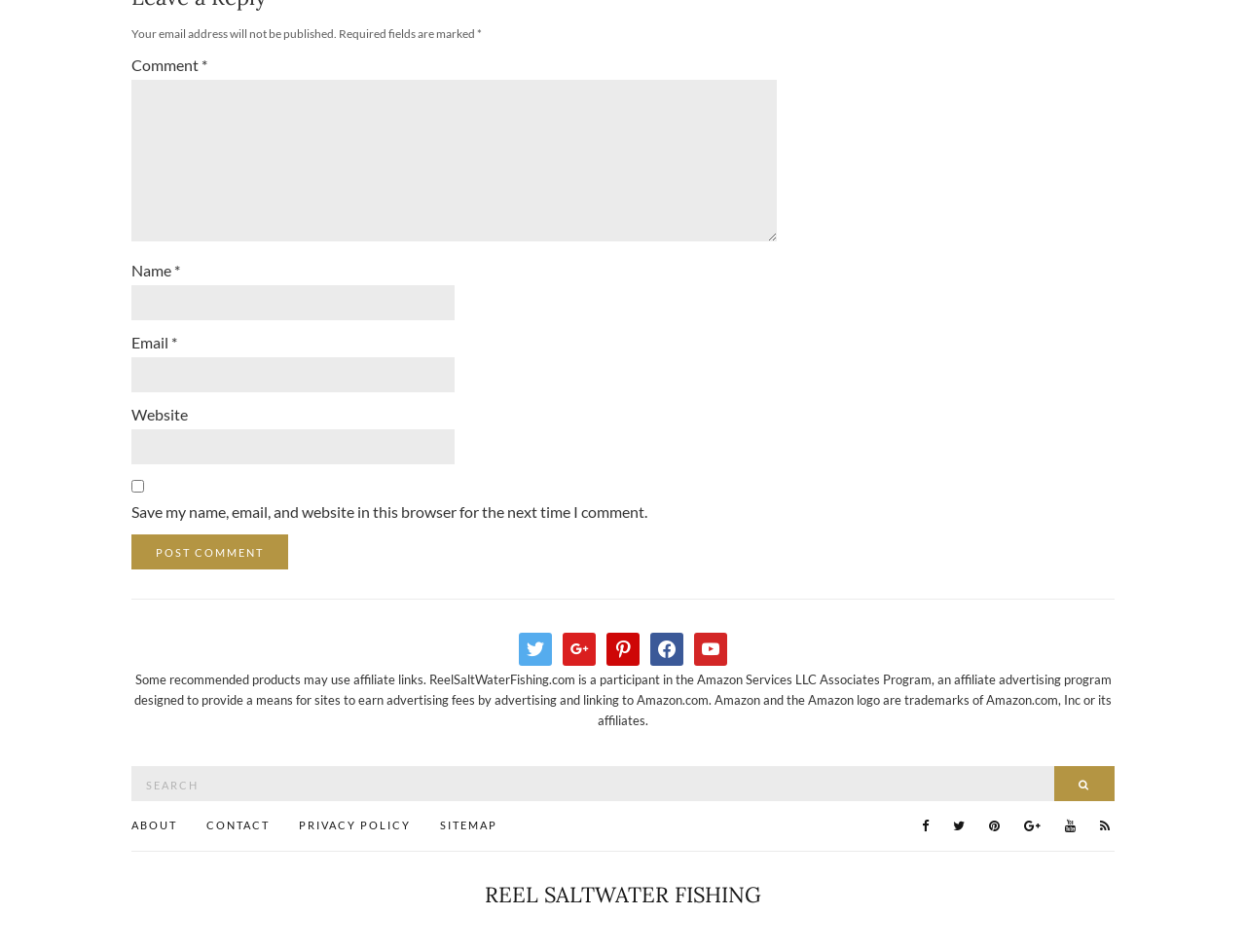Determine the bounding box coordinates for the area that should be clicked to carry out the following instruction: "Search for something".

[0.105, 0.805, 0.895, 0.842]